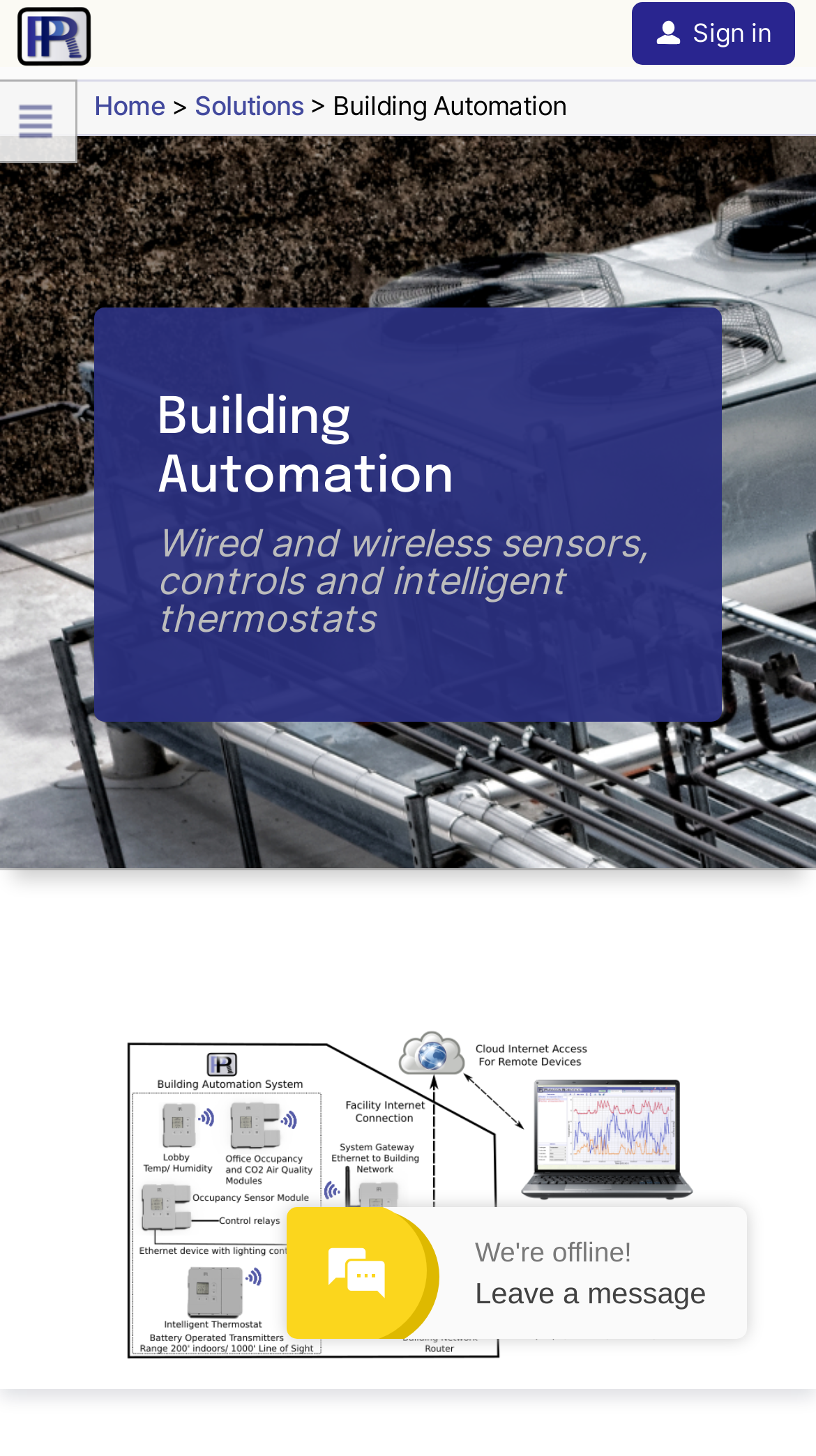Find the bounding box coordinates of the element I should click to carry out the following instruction: "Leave a message".

[0.582, 0.876, 0.882, 0.899]